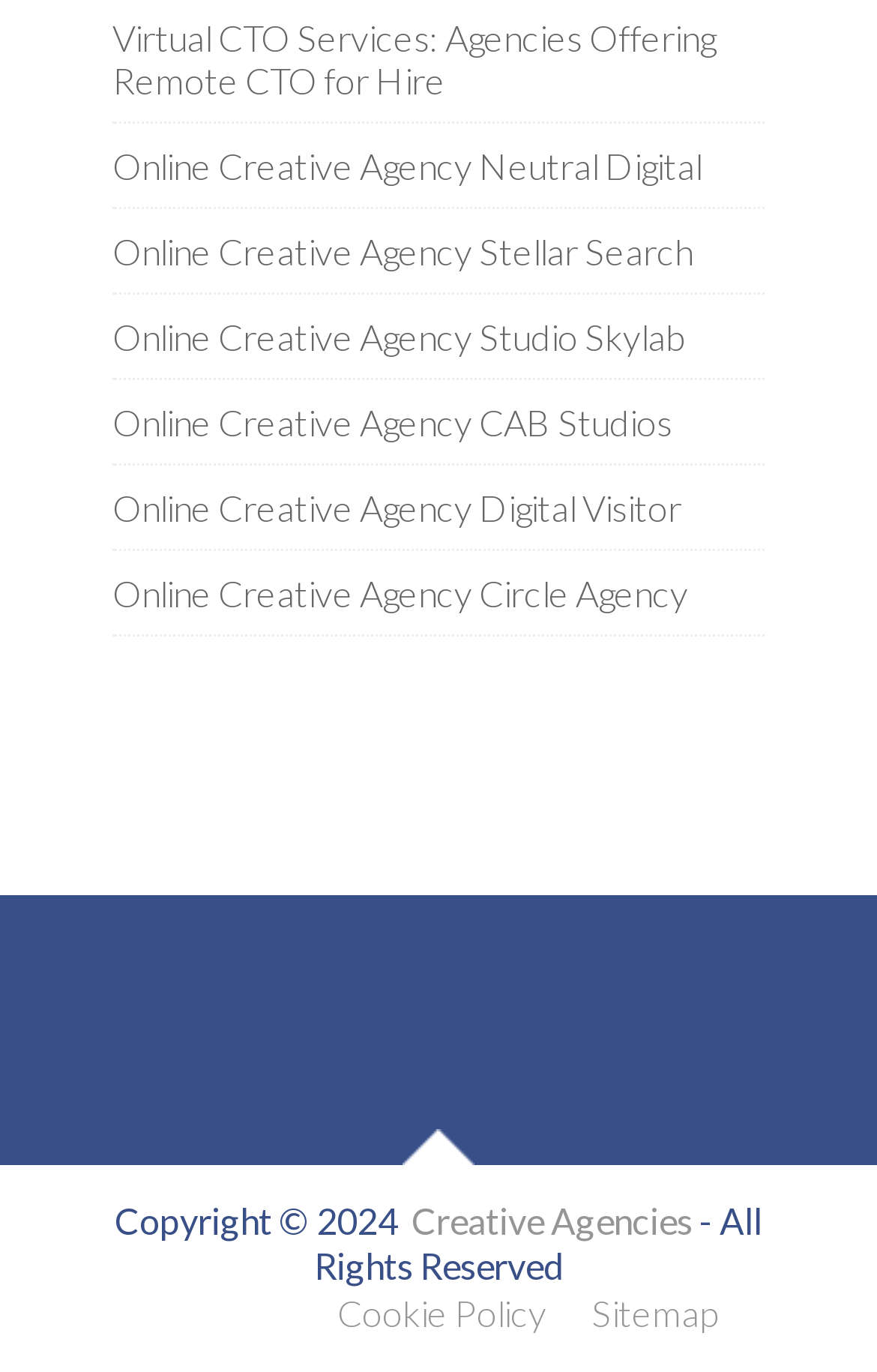Identify the bounding box coordinates of the specific part of the webpage to click to complete this instruction: "Go to Creative Agencies".

[0.469, 0.875, 0.79, 0.906]